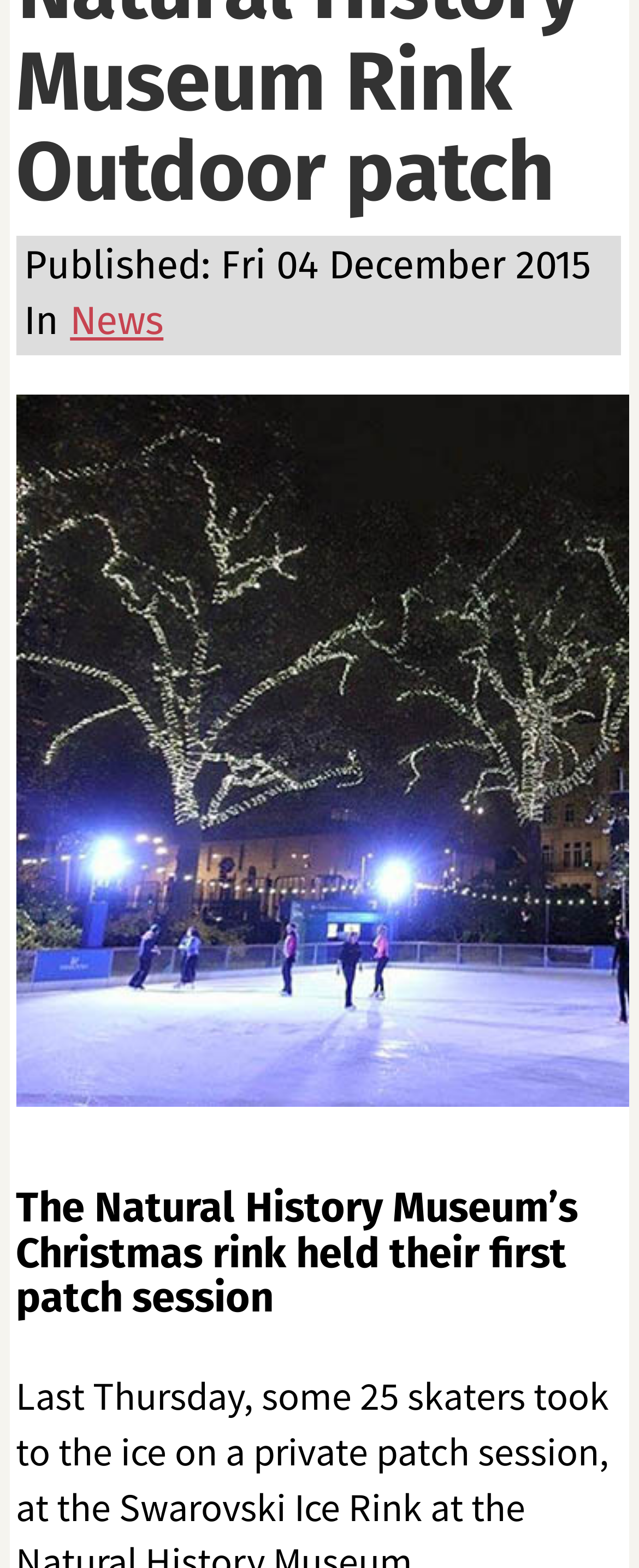Using the provided element description "News", determine the bounding box coordinates of the UI element.

[0.107, 0.19, 0.258, 0.22]